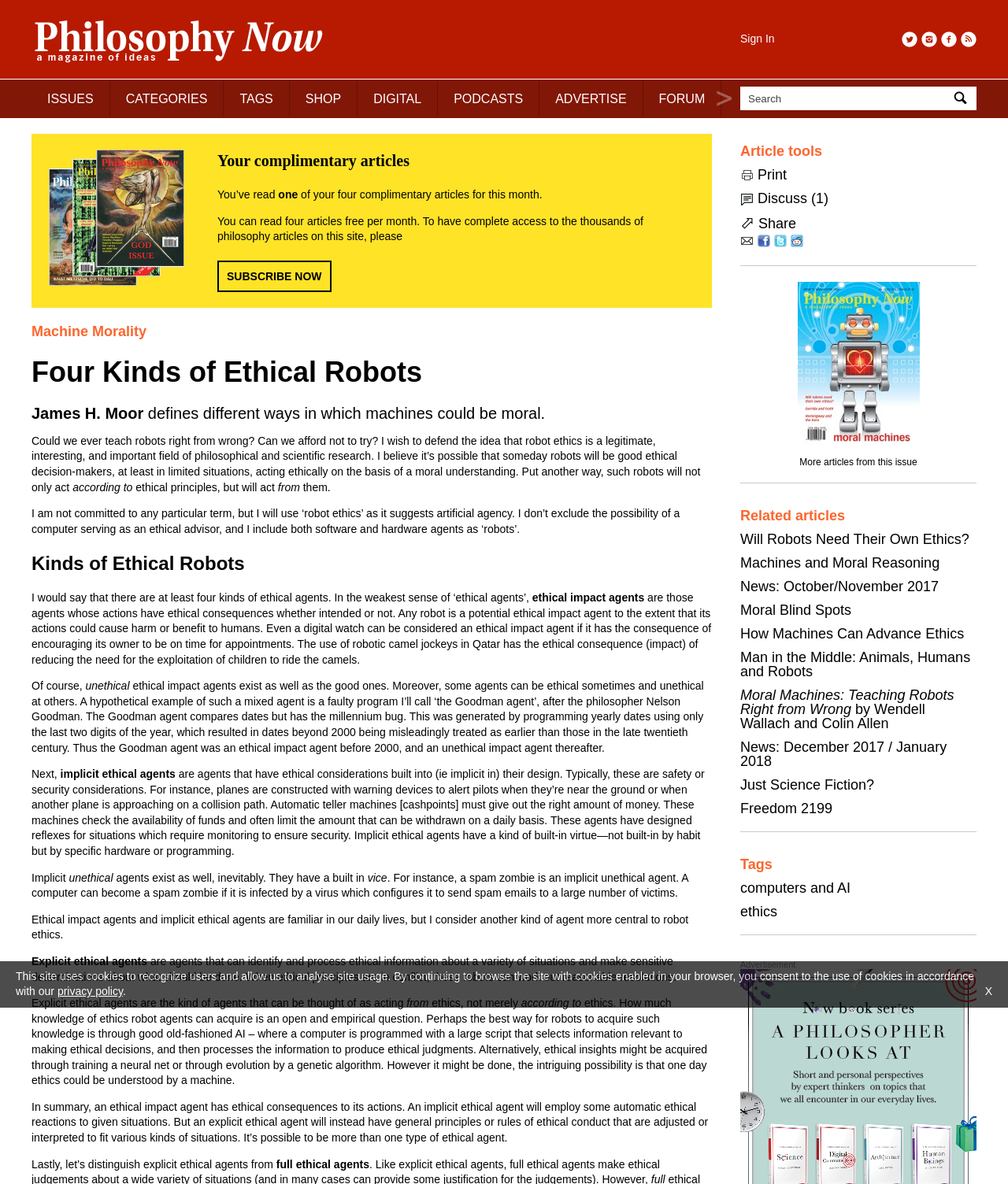What is the name of the magazine?
Please give a detailed answer to the question using the information shown in the image.

The name of the magazine can be found at the top of the webpage, where it says 'Four Kinds of Ethical Robots | Issue 72 | Philosophy Now'. This is likely the title of the current issue, and 'Philosophy Now' is the name of the magazine.